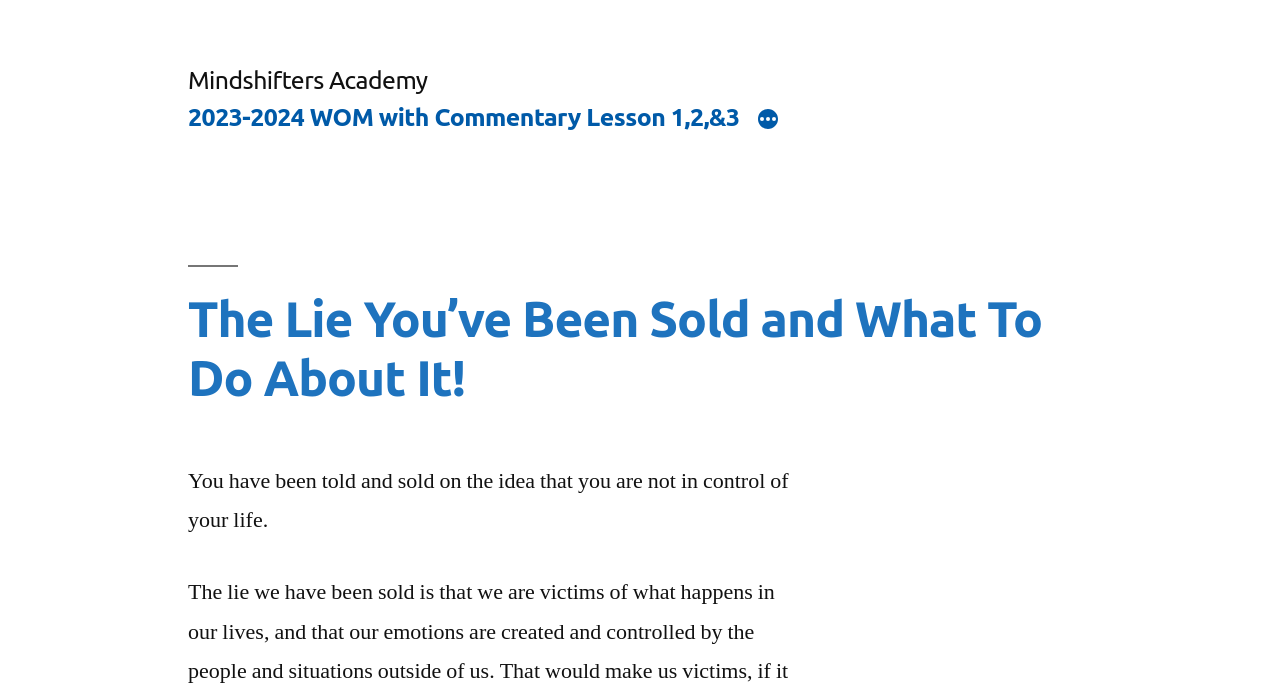Extract the bounding box coordinates for the described element: "Mindshifters Academy". The coordinates should be represented as four float numbers between 0 and 1: [left, top, right, bottom].

[0.147, 0.096, 0.334, 0.136]